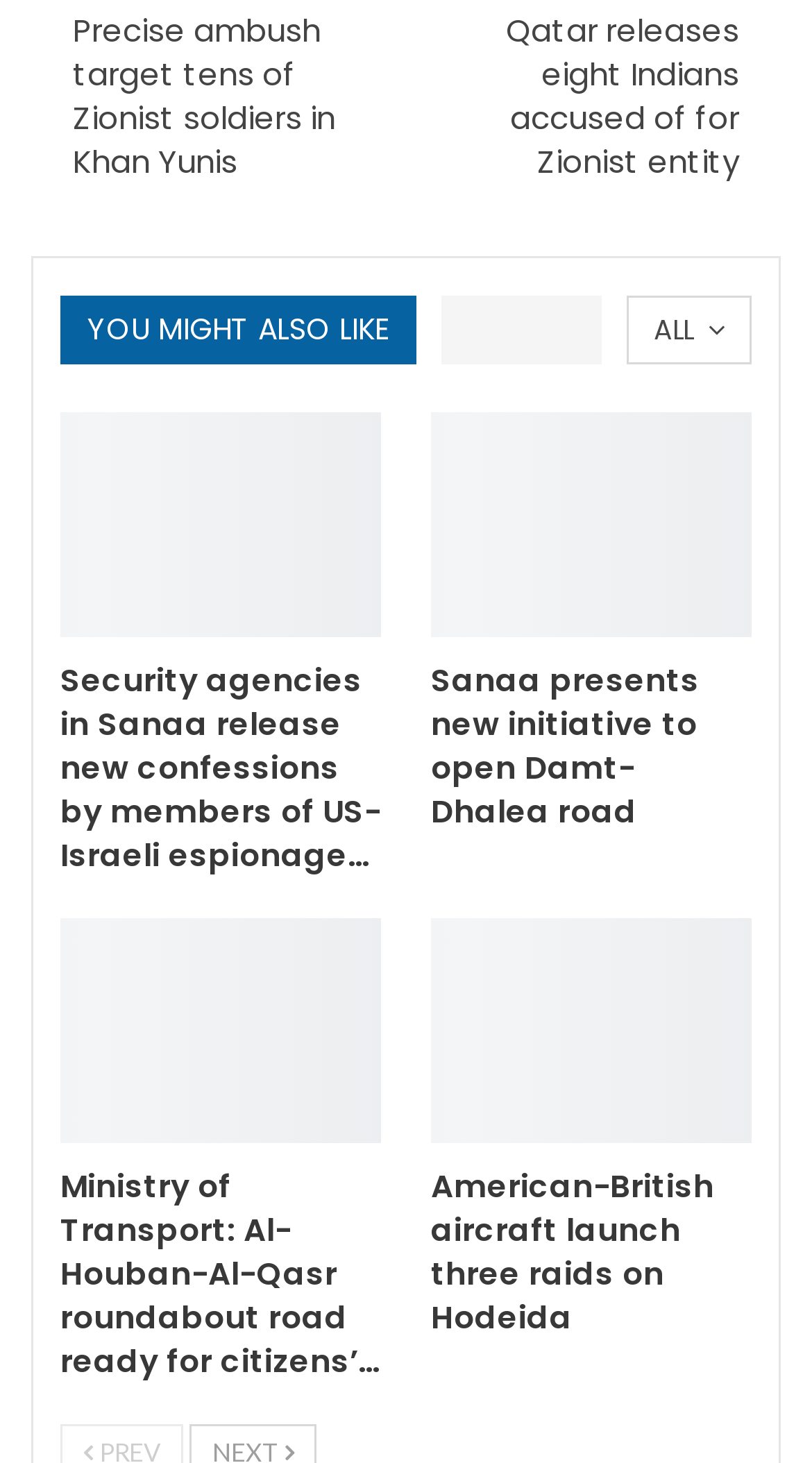Indicate the bounding box coordinates of the element that needs to be clicked to satisfy the following instruction: "Read news about precise ambush target". The coordinates should be four float numbers between 0 and 1, i.e., [left, top, right, bottom].

[0.09, 0.006, 0.413, 0.126]